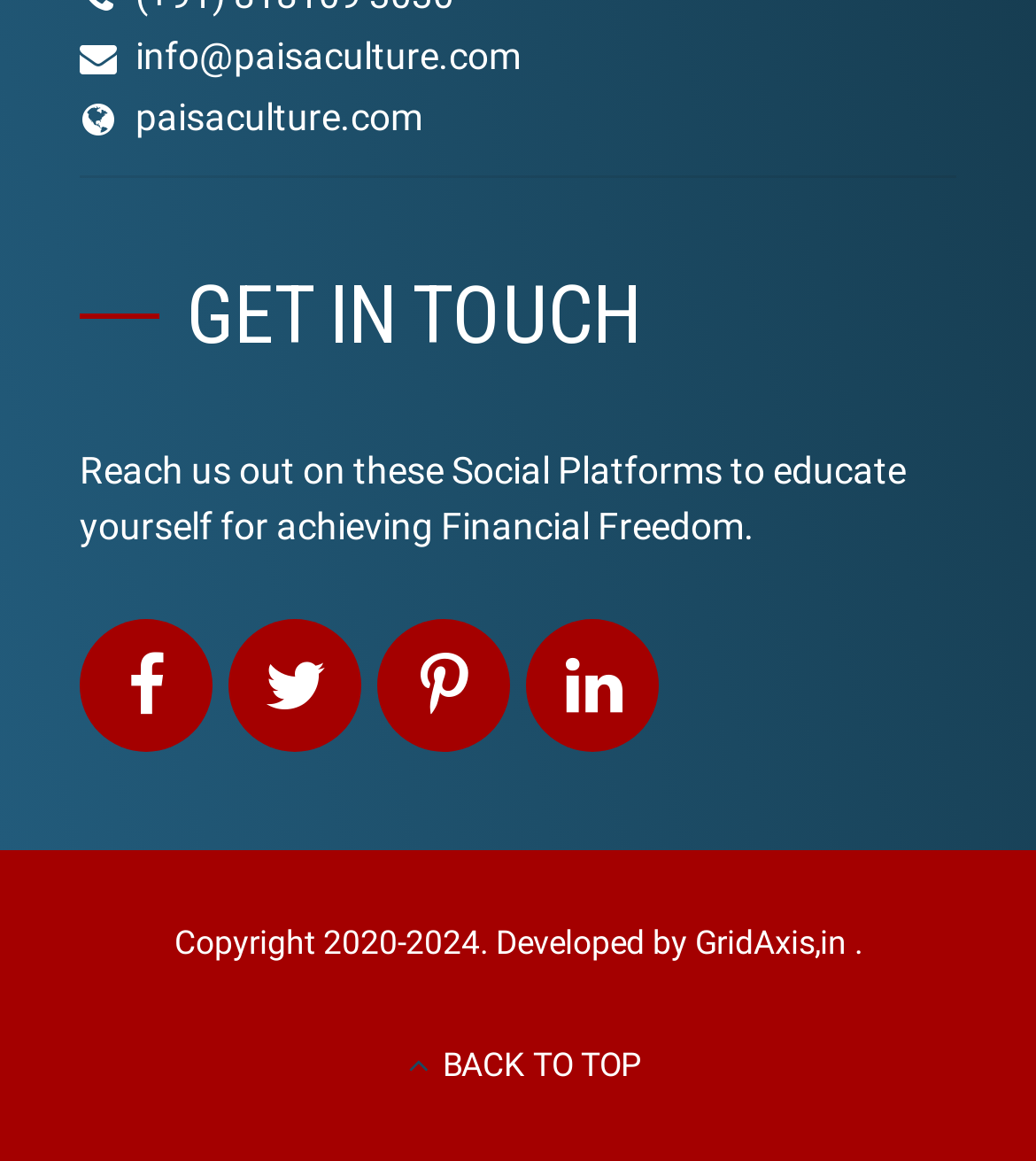Please give a one-word or short phrase response to the following question: 
What is the function of the 'BACK TO TOP' link?

To scroll to the top